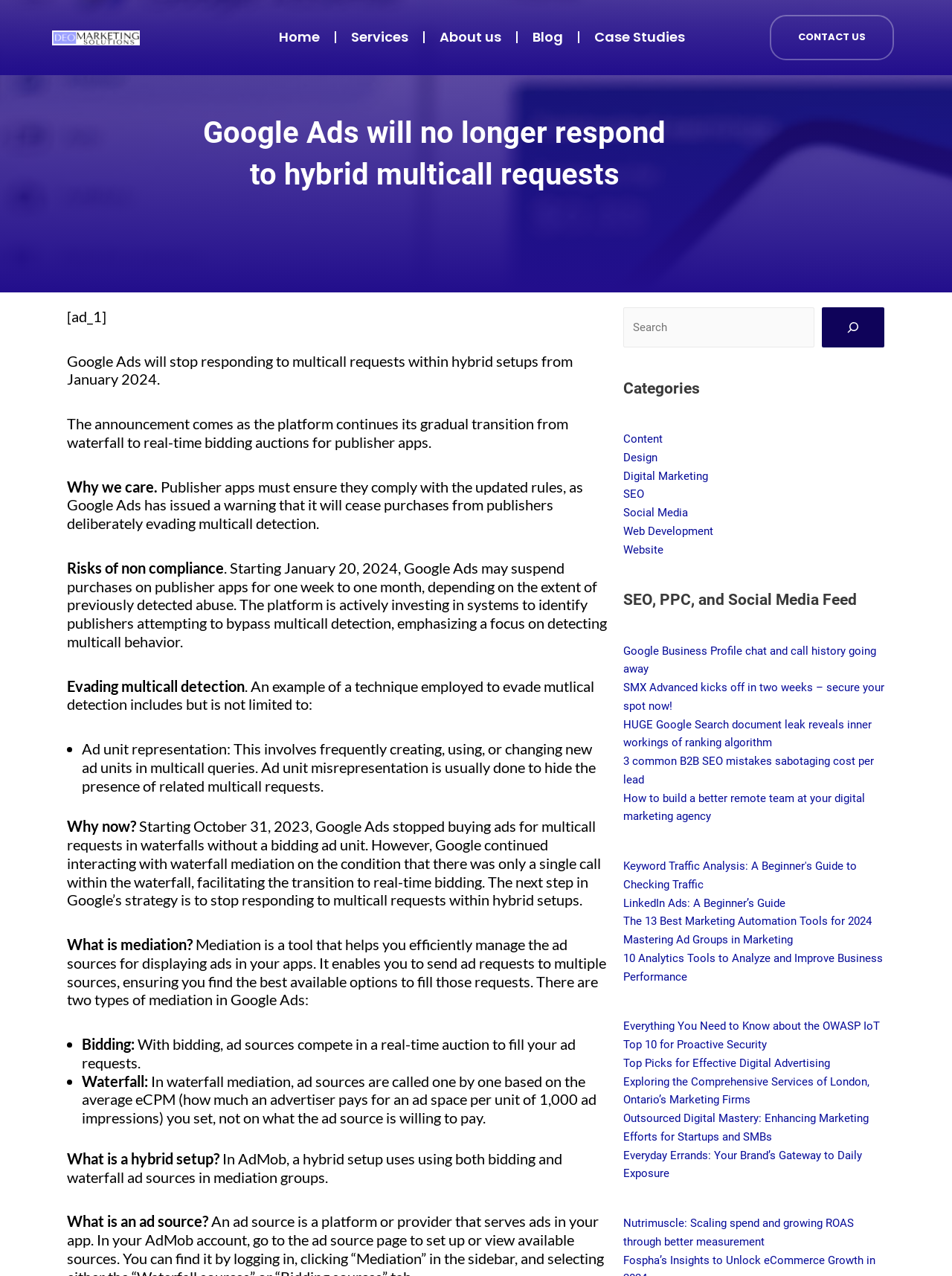Give a one-word or one-phrase response to the question: 
What is the name of the company?

Deo Marketing